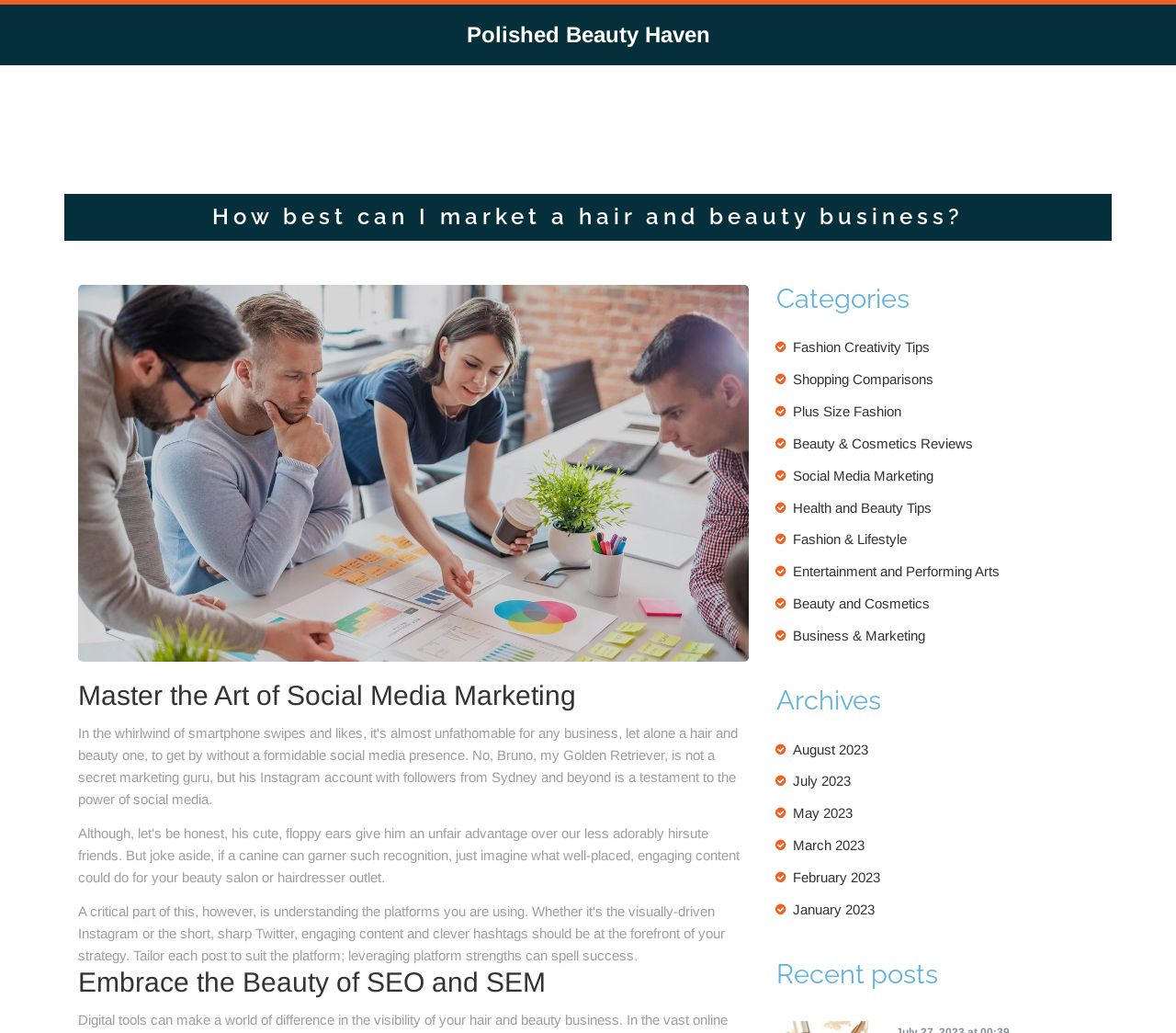Given the element description, predict the bounding box coordinates in the format (top-left x, top-left y, bottom-right x, bottom-right y), using floating point numbers between 0 and 1: Beauty & Cosmetics Reviews

[0.674, 0.421, 0.827, 0.436]